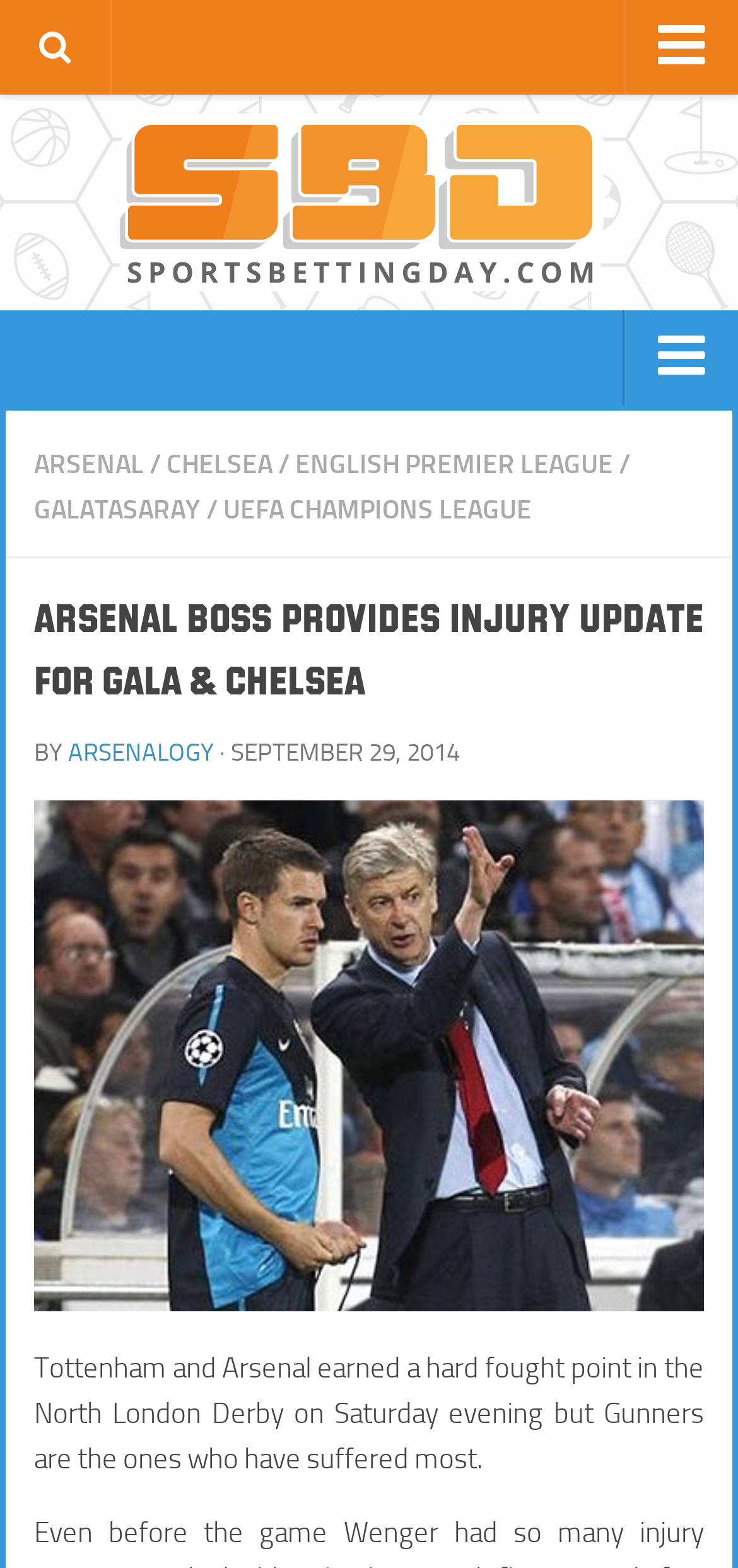Please answer the following question using a single word or phrase: 
What is the name of the author of the article?

ARSENALOGY